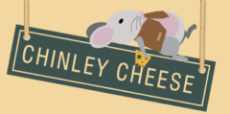What is the tone of the illustration?
Please provide a single word or phrase based on the screenshot.

Playful and whimsical